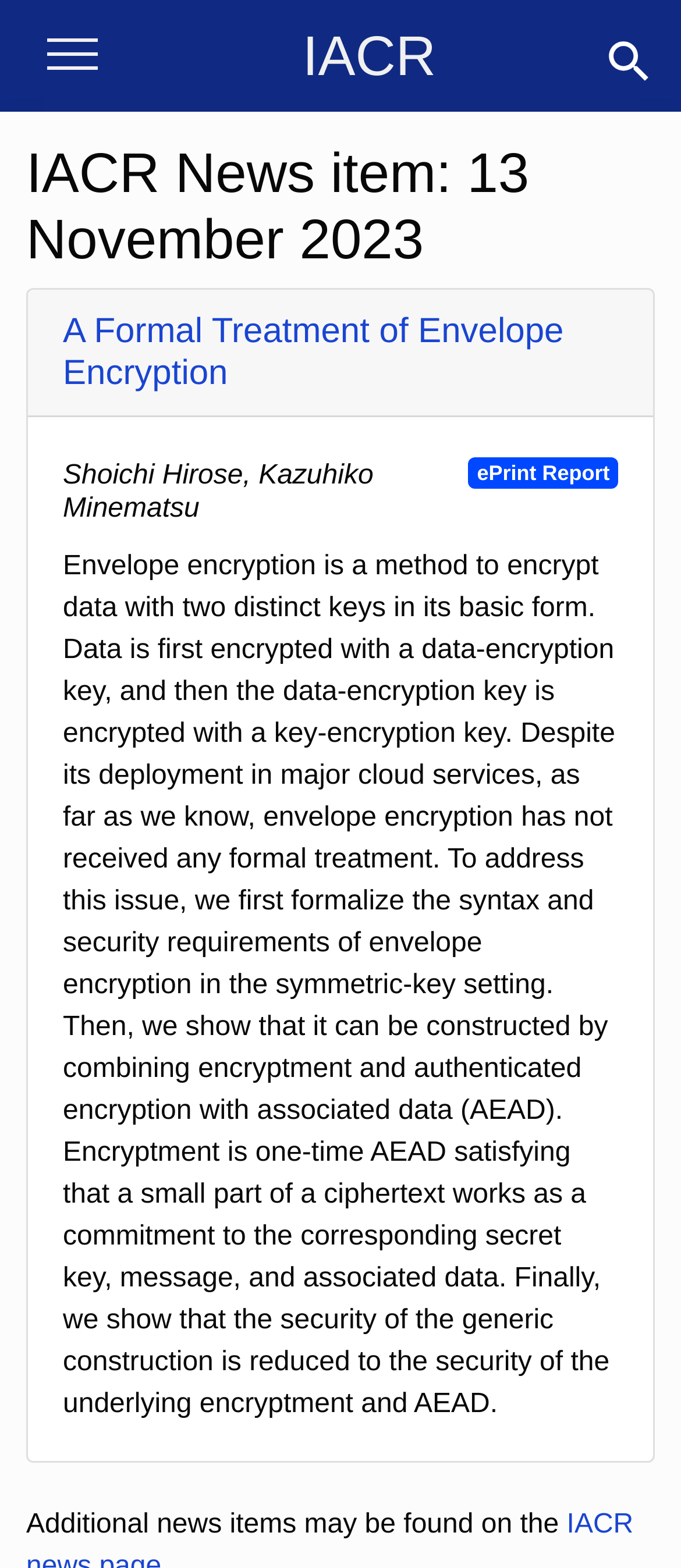Show the bounding box coordinates for the HTML element as described: "alt="Digital Heritage"".

None